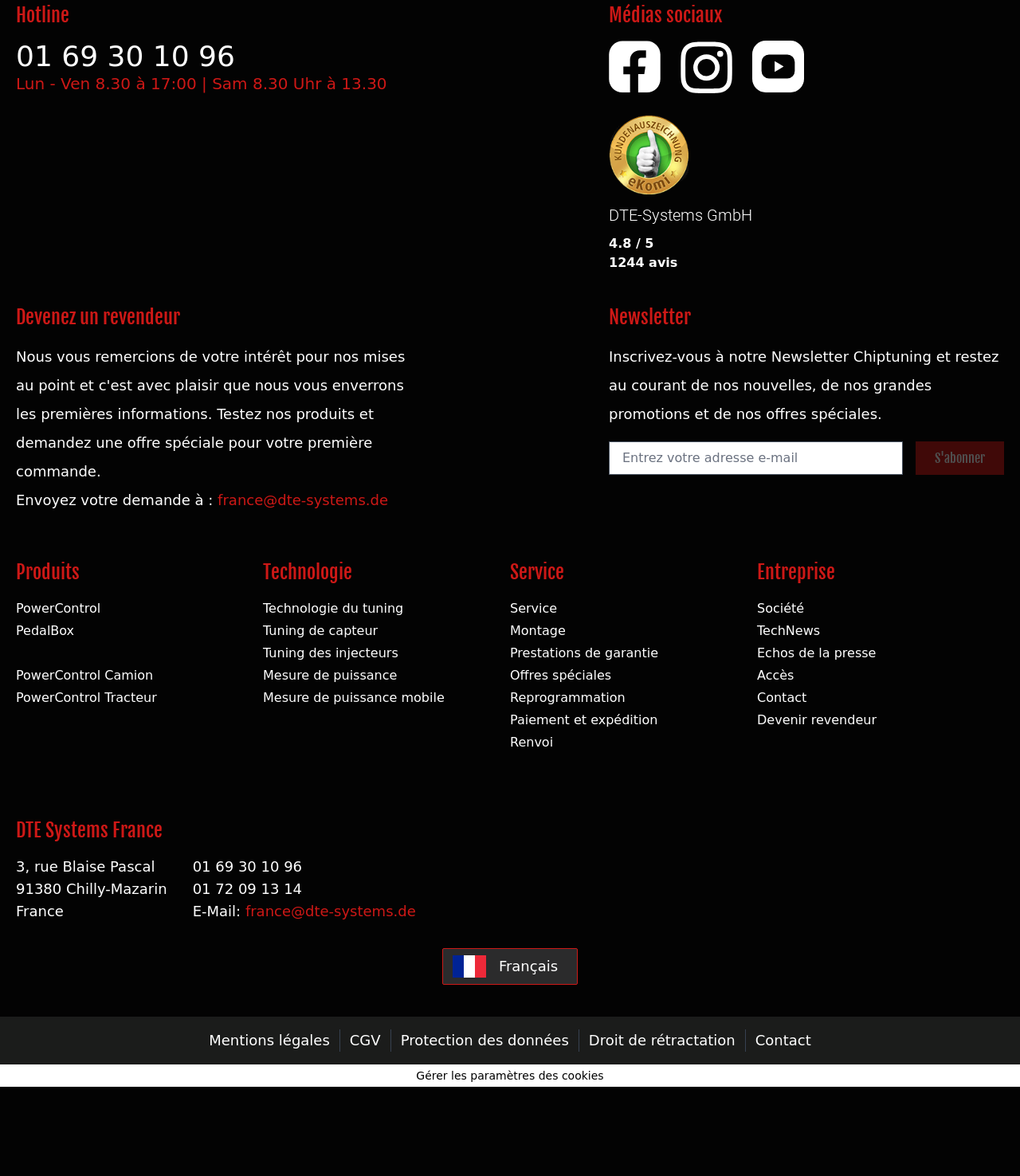Find the bounding box coordinates for the area that must be clicked to perform this action: "View the mentions légales".

[0.205, 0.877, 0.323, 0.891]